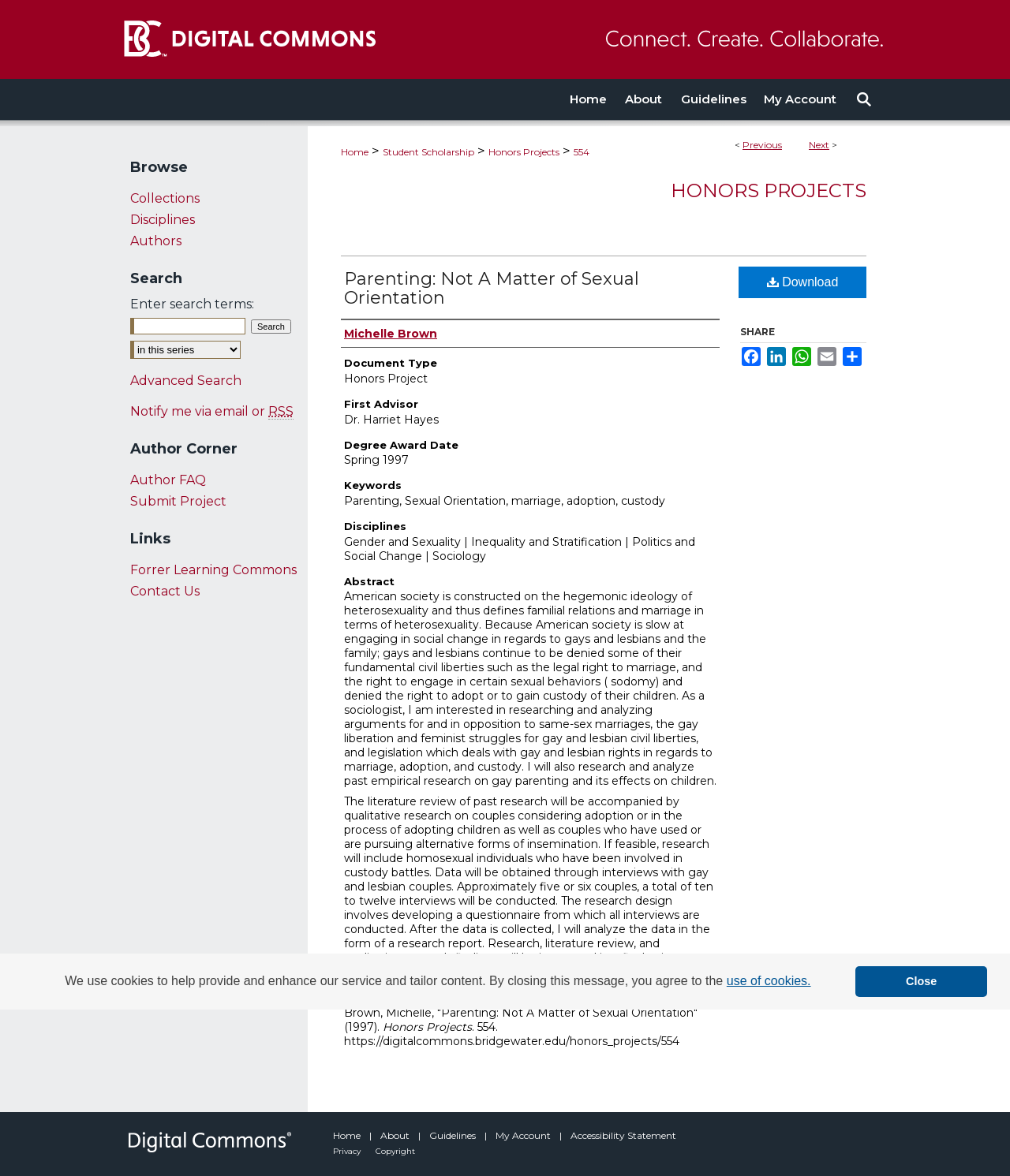Extract the text of the main heading from the webpage.

Parenting: Not A Matter of Sexual Orientation